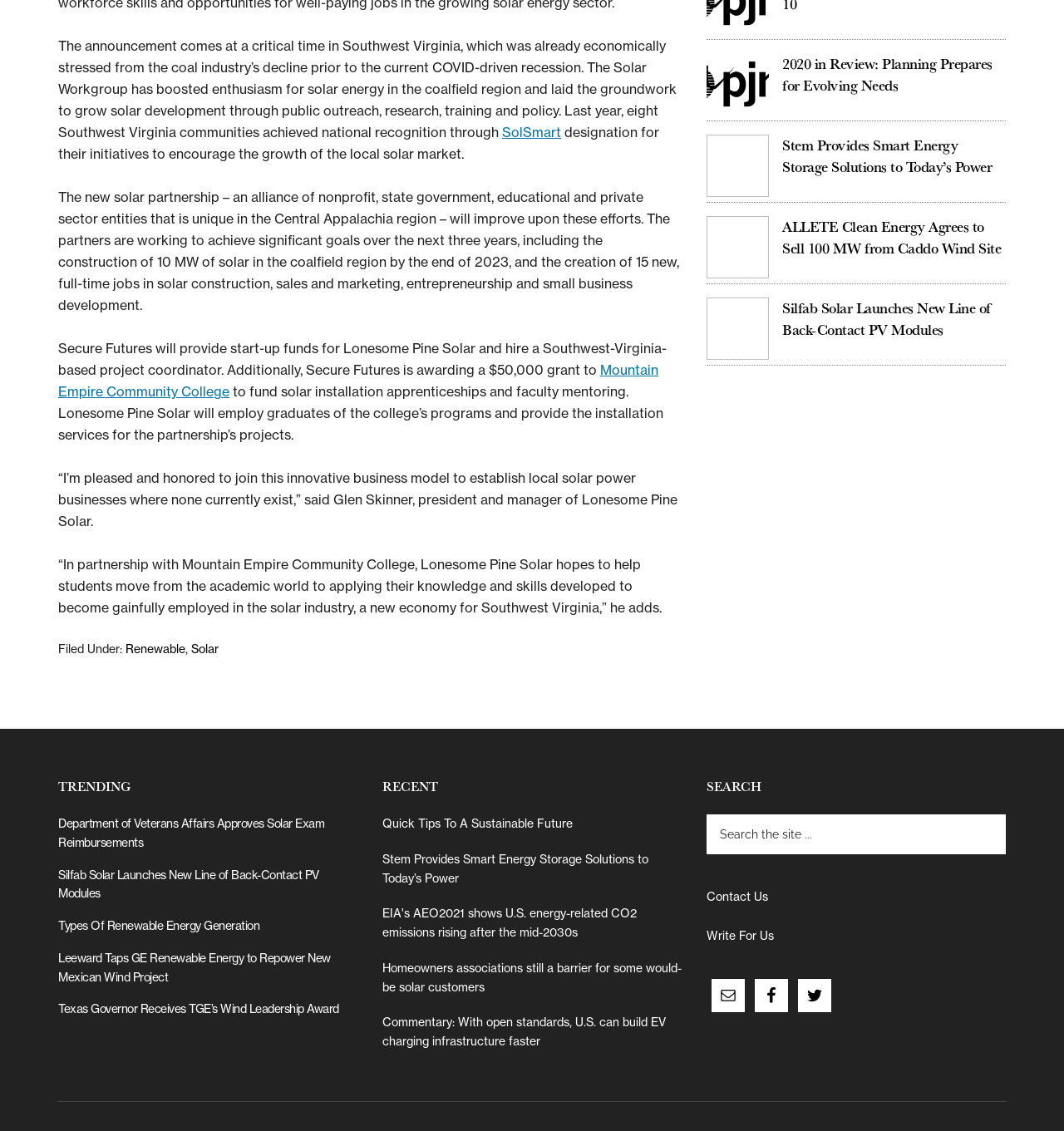Please reply with a single word or brief phrase to the question: 
How many links are there in the 'TRENDING' section?

5